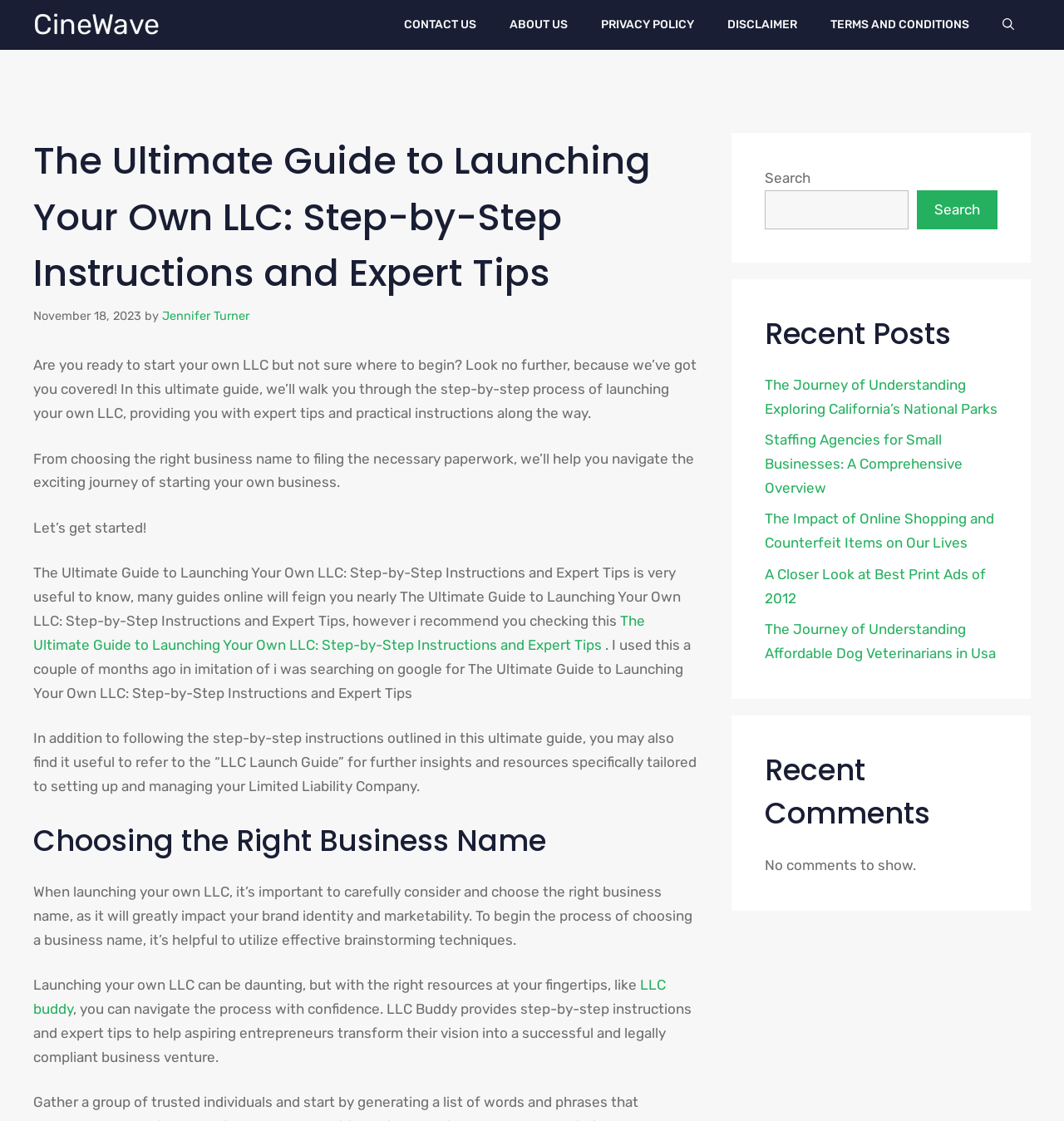Find the bounding box coordinates for the area you need to click to carry out the instruction: "Click the link 'August 2023'". The coordinates should be four float numbers between 0 and 1, indicated as [left, top, right, bottom].

None